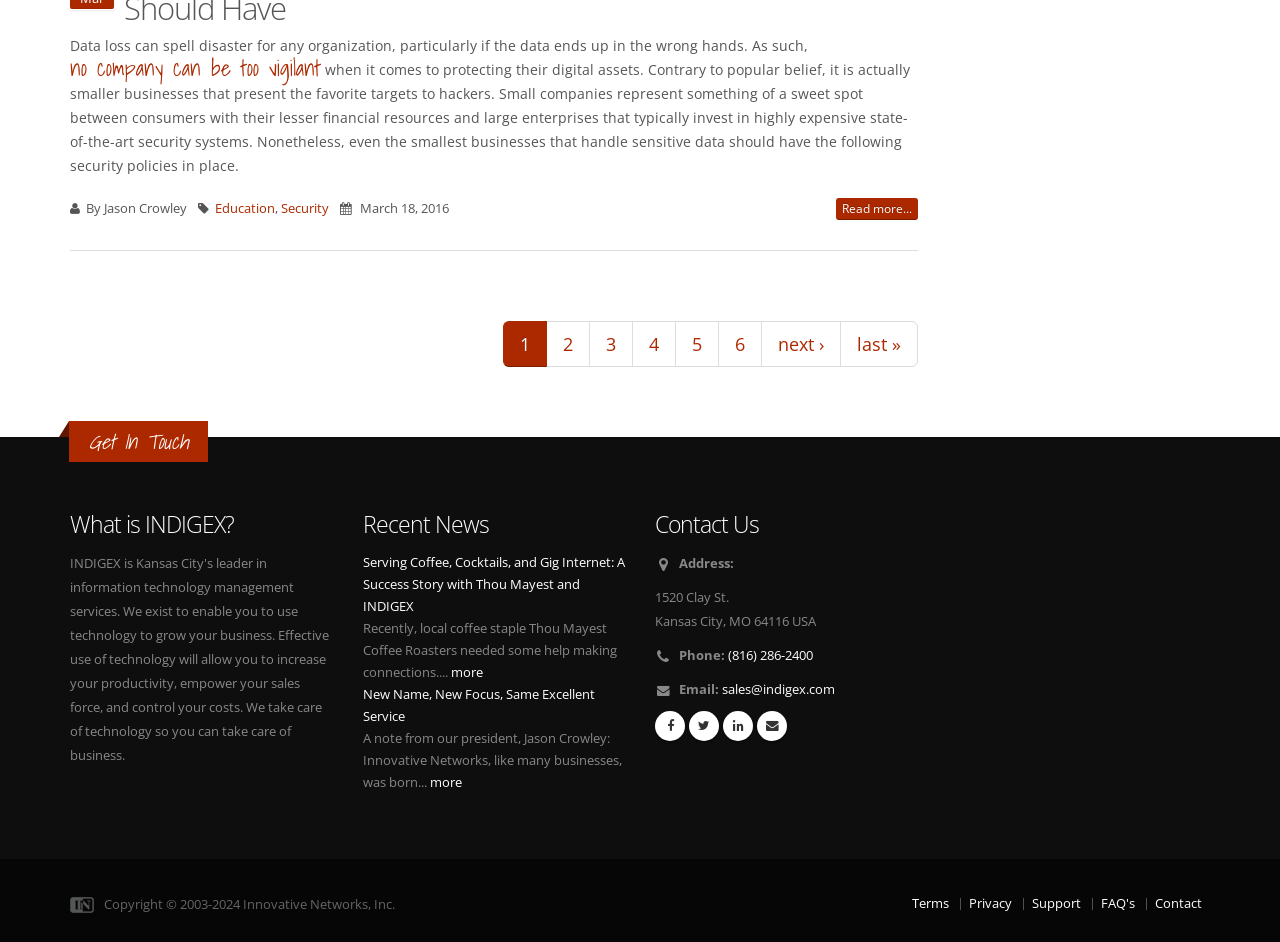Calculate the bounding box coordinates of the UI element given the description: "Terms".

[0.712, 0.95, 0.741, 0.969]